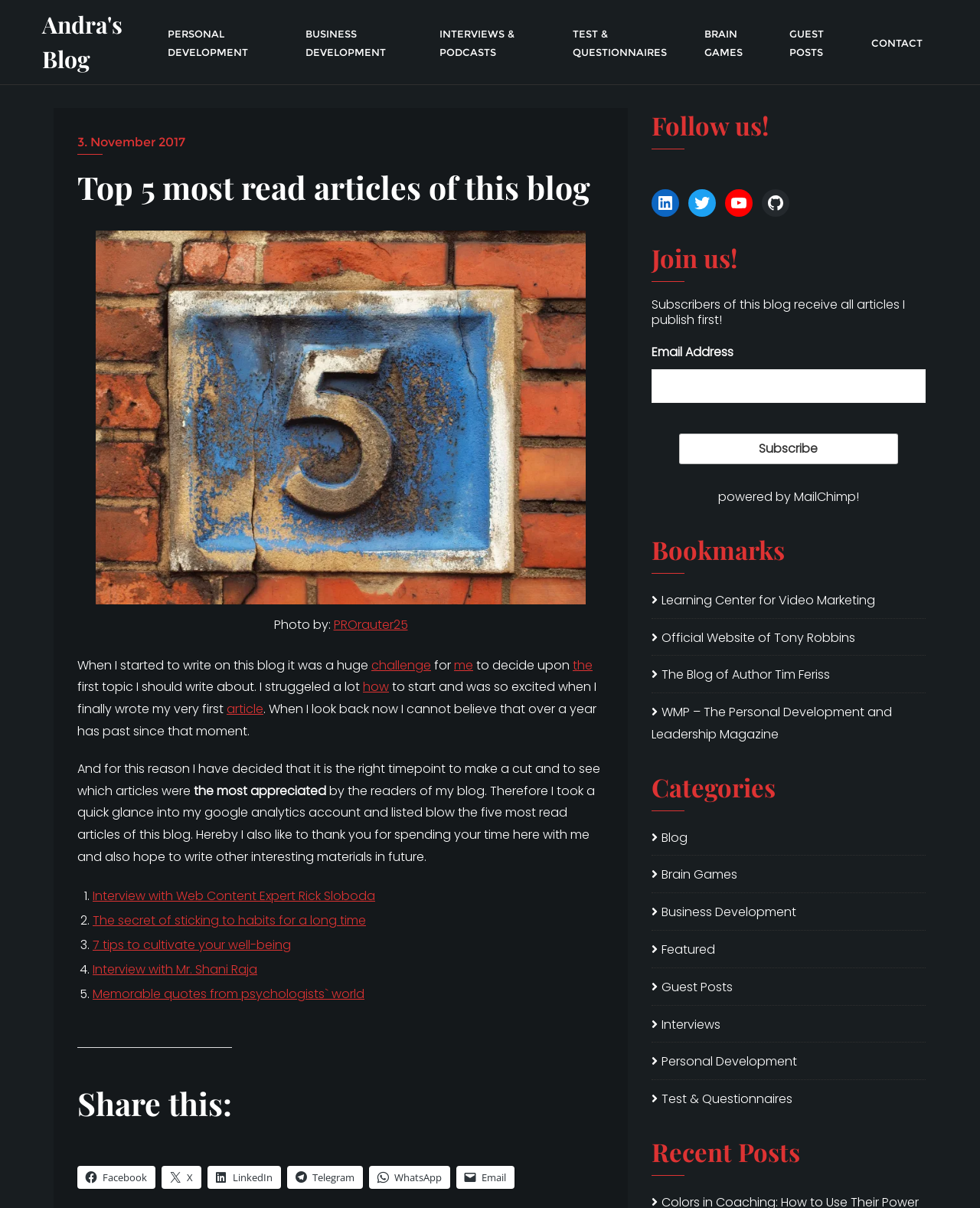Could you determine the bounding box coordinates of the clickable element to complete the instruction: "Click on the 'Top 5 most read articles of this blog' heading"? Provide the coordinates as four float numbers between 0 and 1, i.e., [left, top, right, bottom].

[0.079, 0.132, 0.616, 0.181]